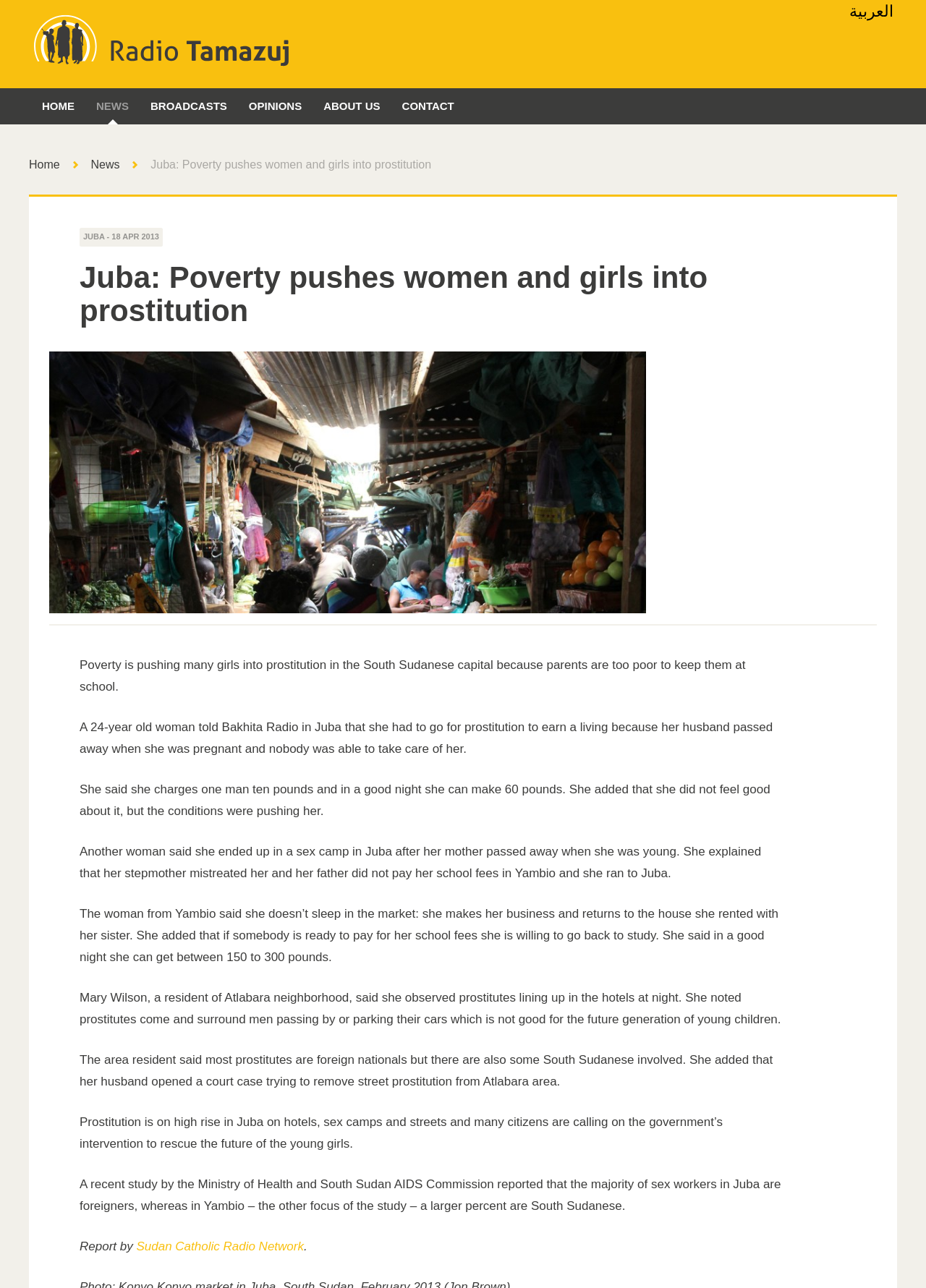Please find the bounding box coordinates of the element that you should click to achieve the following instruction: "Search articles". The coordinates should be presented as four float numbers between 0 and 1: [left, top, right, bottom].

[0.754, 0.146, 0.965, 0.164]